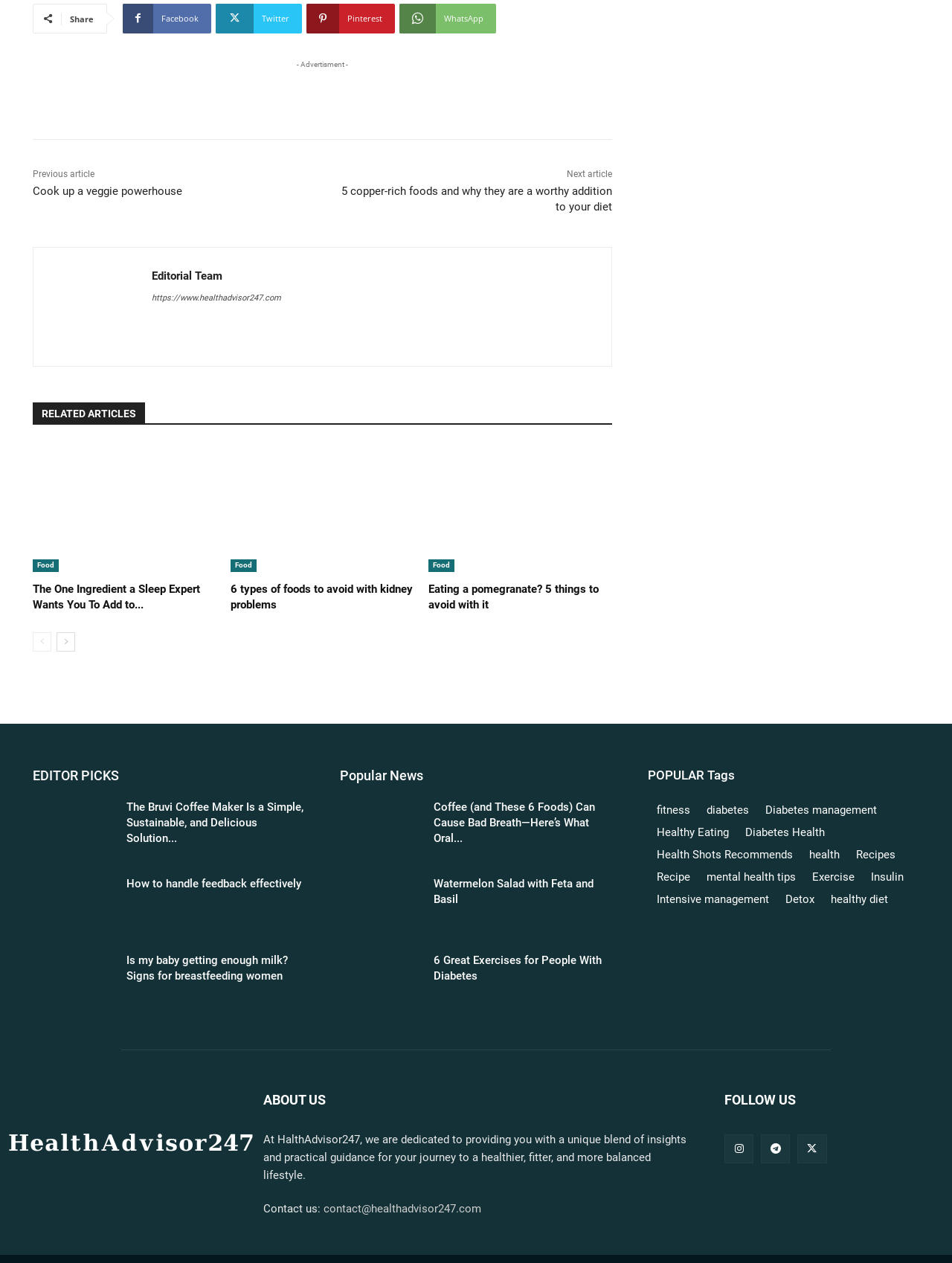Please specify the bounding box coordinates of the clickable region to carry out the following instruction: "Share on Facebook". The coordinates should be four float numbers between 0 and 1, in the format [left, top, right, bottom].

[0.129, 0.003, 0.222, 0.026]